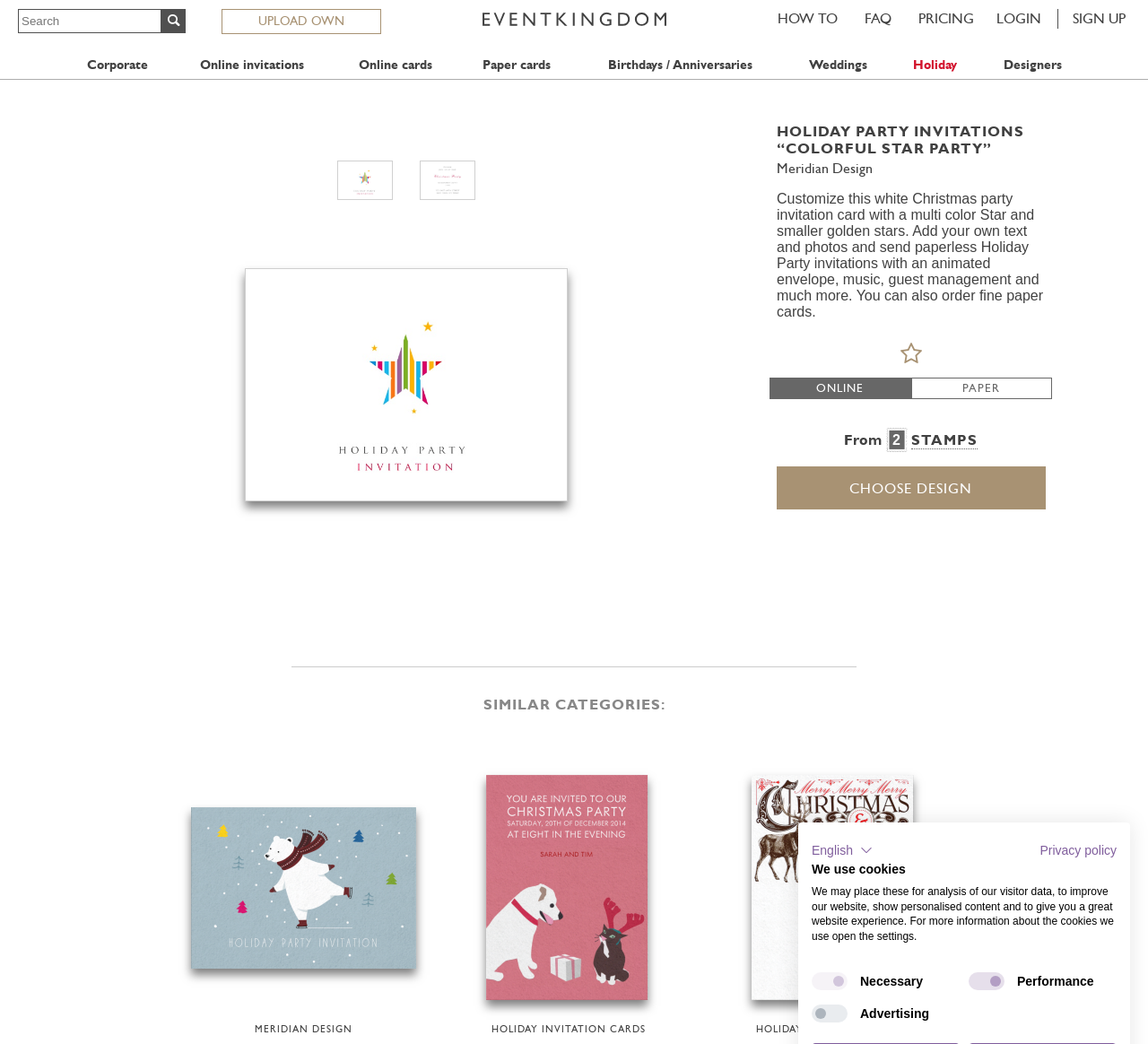What is the name of the design?
Give a detailed response to the question by analyzing the screenshot.

The name of the design is mentioned in the webpage content as '“COLORFUL STAR PARTY”', which is a holiday party invitation design.